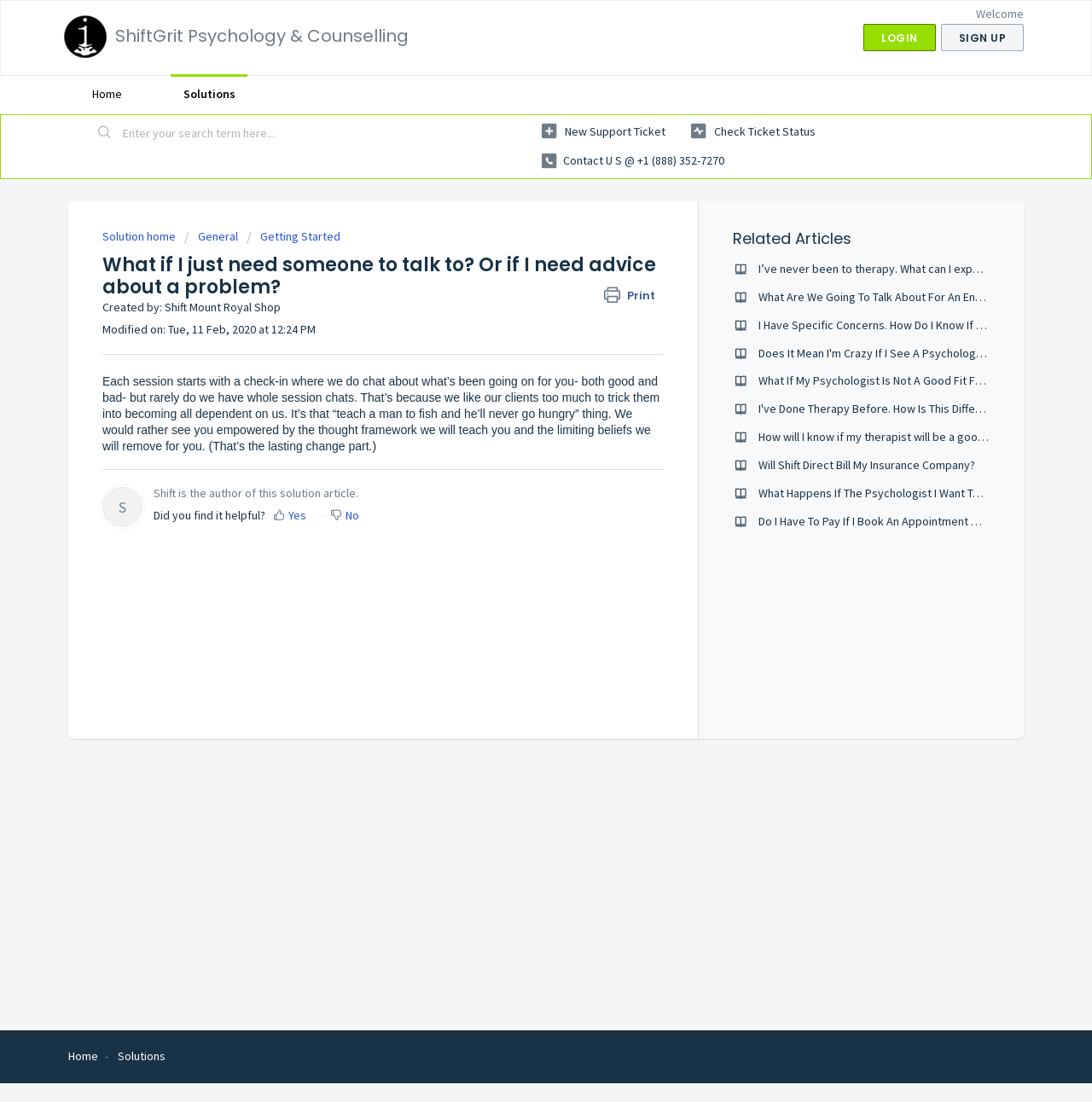Provide the bounding box coordinates of the HTML element this sentence describes: "parent_node: ShiftGrit Psychology & Counselling". The bounding box coordinates consist of four float numbers between 0 and 1, i.e., [left, top, right, bottom].

[0.059, 0.014, 0.098, 0.053]